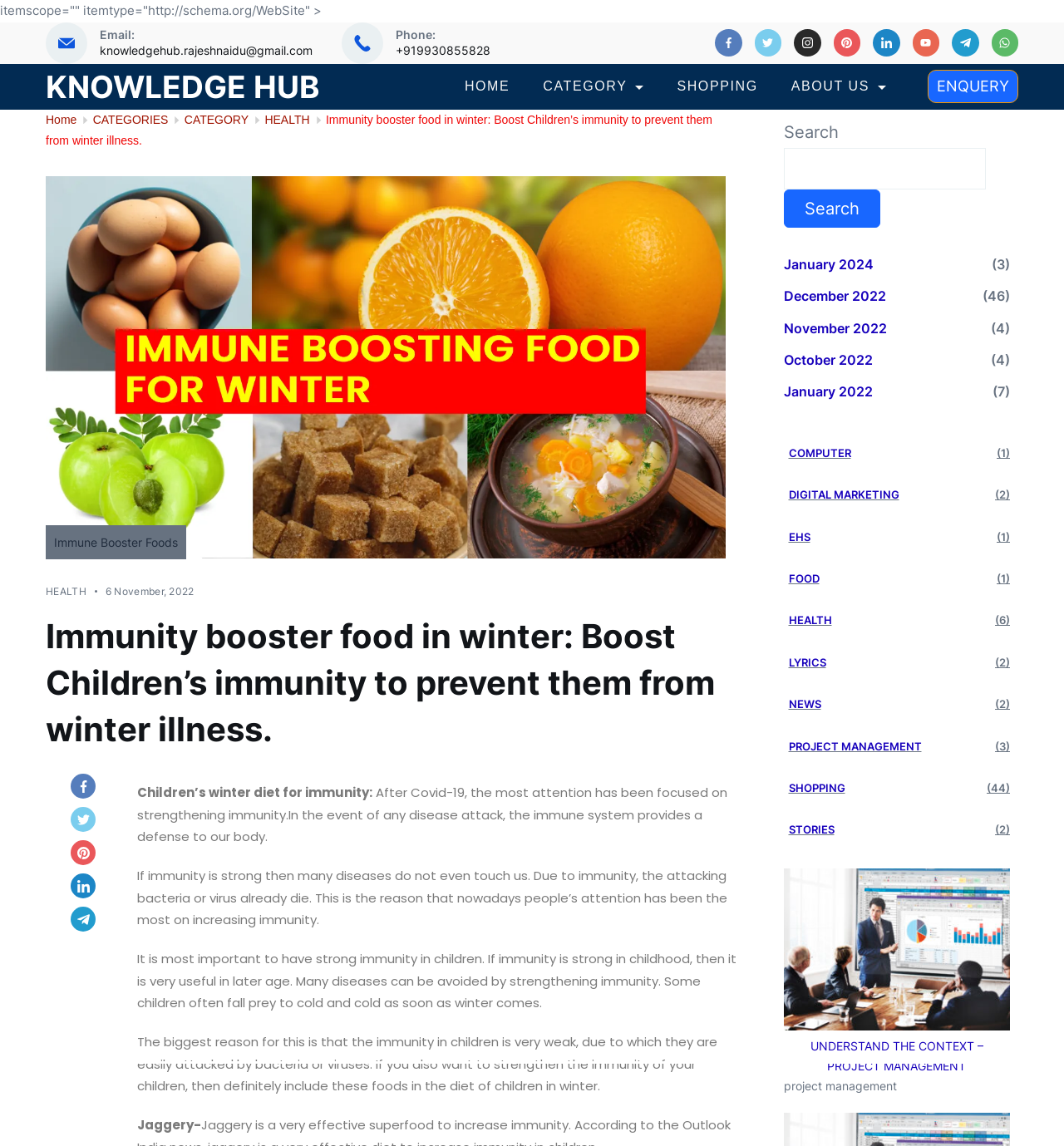Determine the bounding box coordinates of the clickable element to achieve the following action: 'Contact us through email'. Provide the coordinates as four float values between 0 and 1, formatted as [left, top, right, bottom].

[0.094, 0.037, 0.294, 0.05]